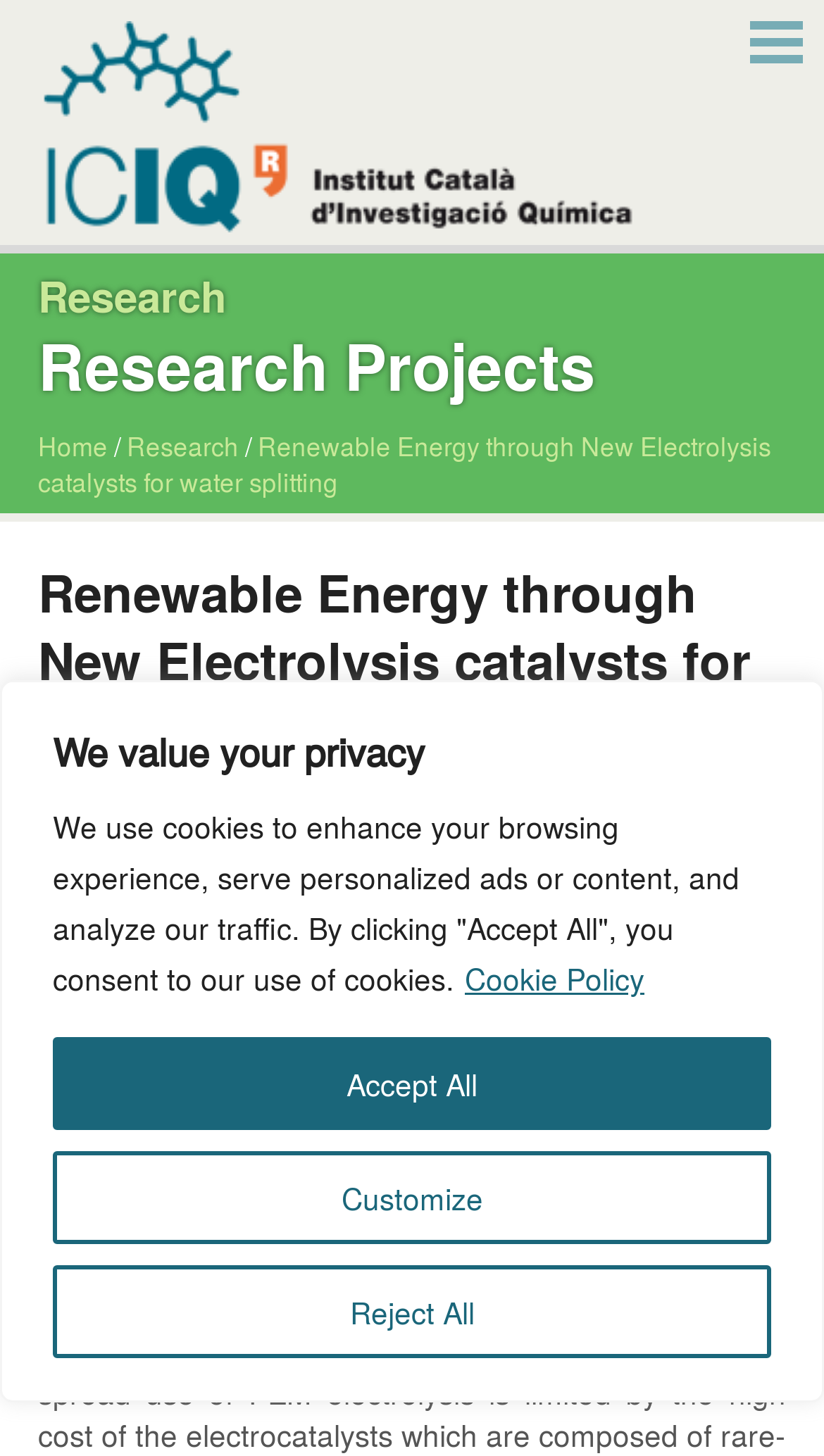What is the name of the institute?
Using the details shown in the screenshot, provide a comprehensive answer to the question.

The name of the institute can be found in the top-left corner of the webpage, where it is written as 'ICIQ' with a link to its homepage. The full name of the institute is also provided below it, which is 'Institut Català d'Investigació Química'.